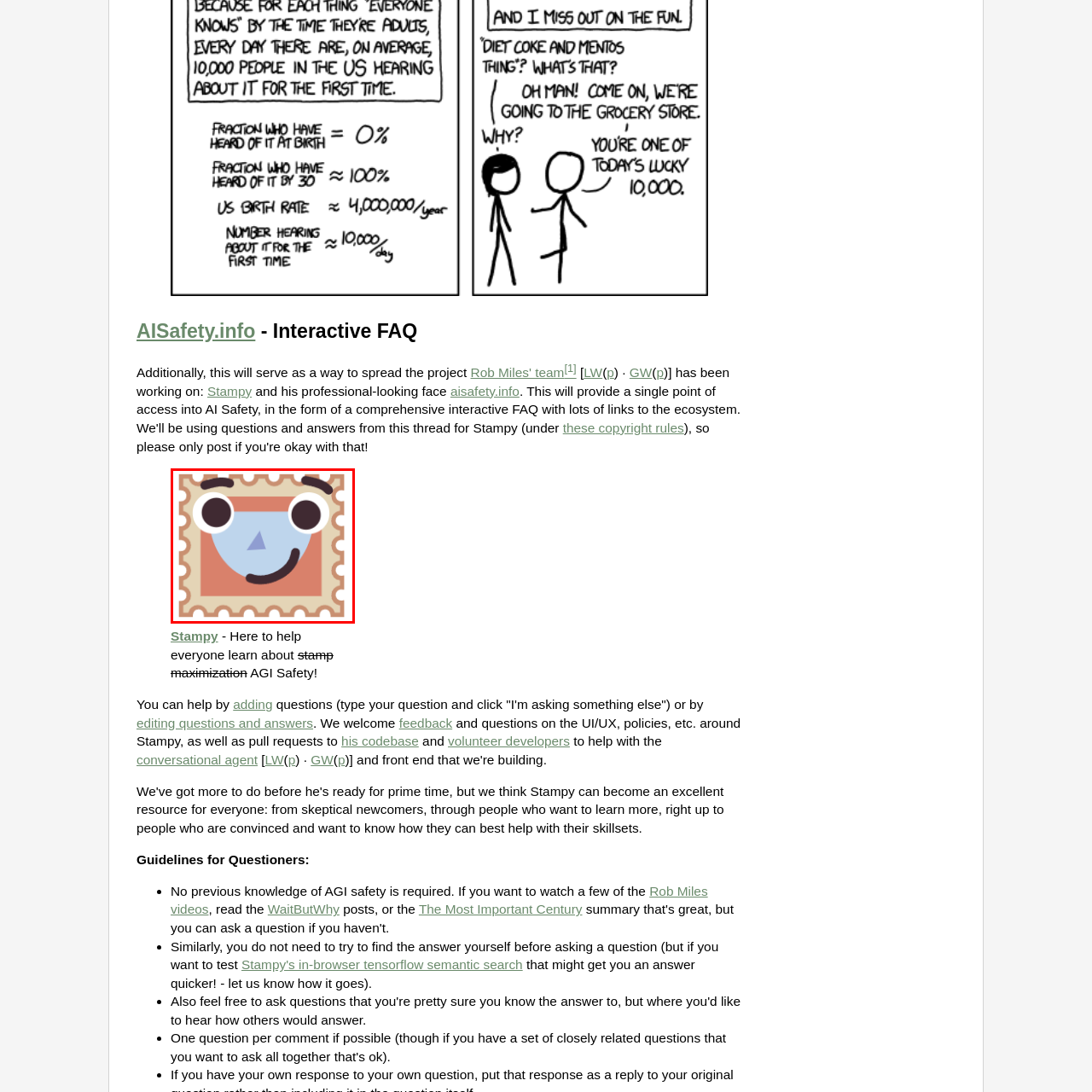Analyze the image highlighted by the red bounding box and give a one-word or phrase answer to the query: What is the color of the character's nose?

Triangular blue